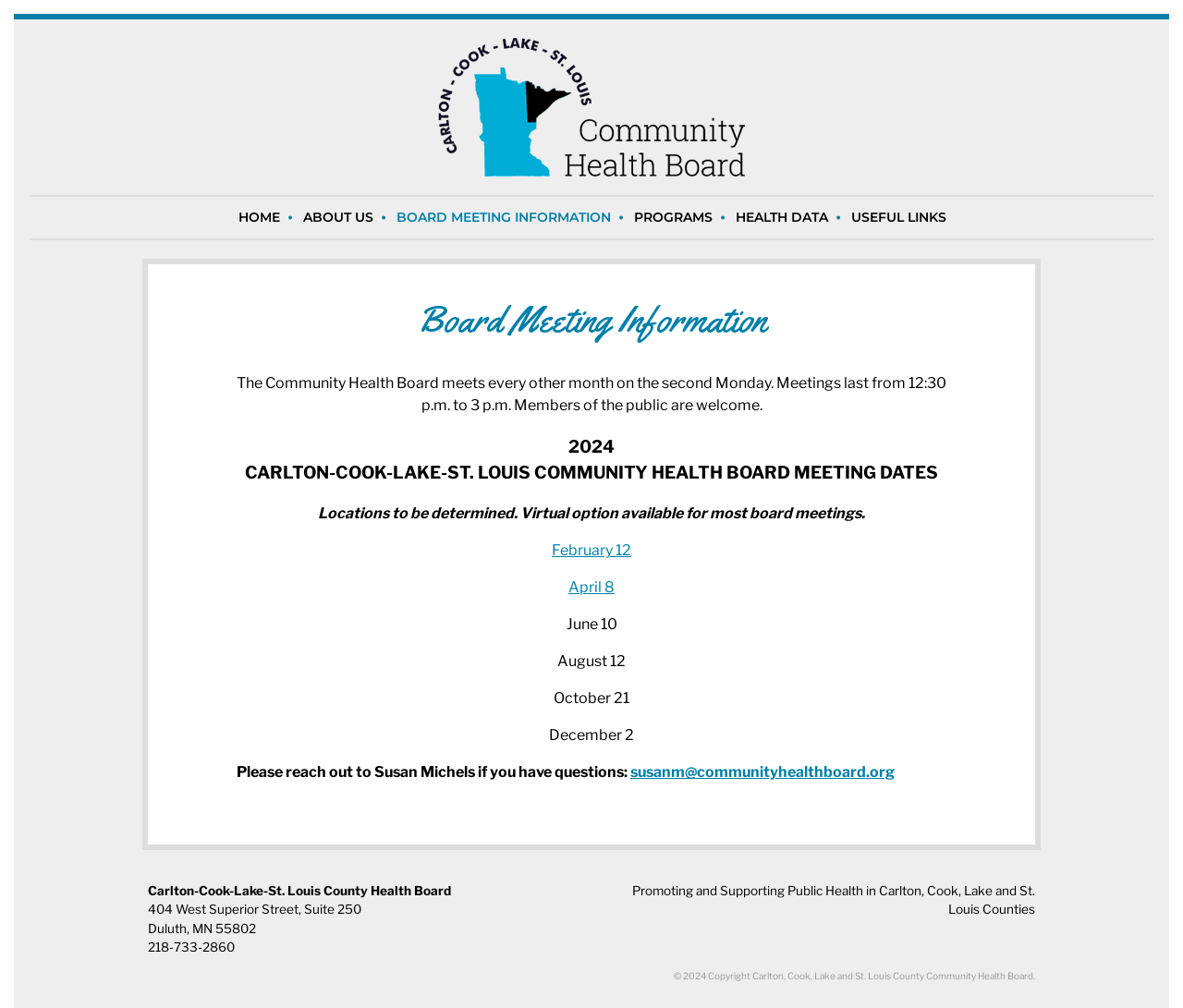Use the information in the screenshot to answer the question comprehensively: What is the duration of the board meetings?

The webpage mentions that the meetings last from 12:30 p.m. to 3 p.m., as stated in the article section.